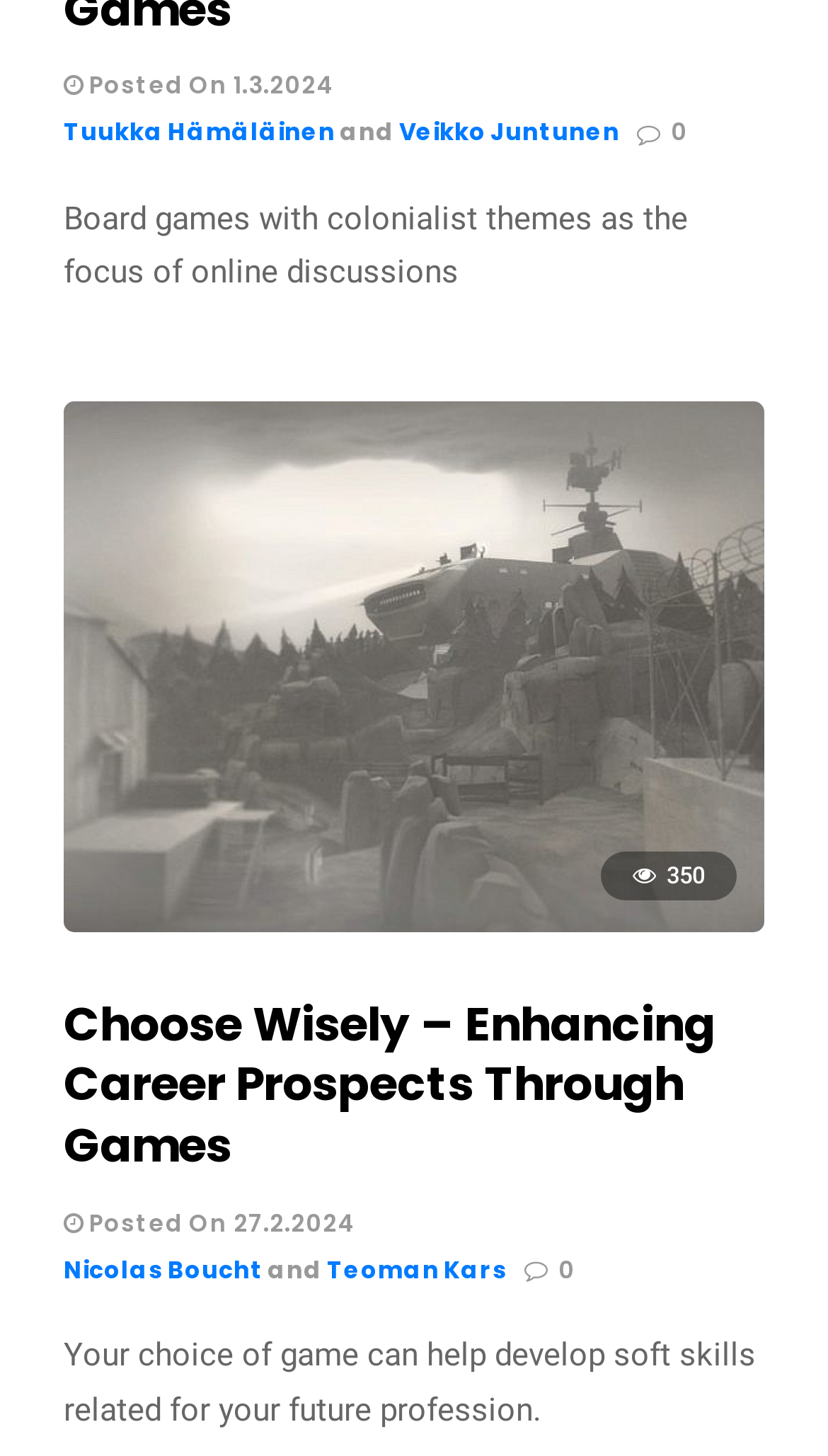What is the topic of the online discussions?
Please answer the question with a detailed response using the information from the screenshot.

I found the text 'Board games with colonialist themes as the focus of online discussions' on the webpage, which indicates the topic of the online discussions.